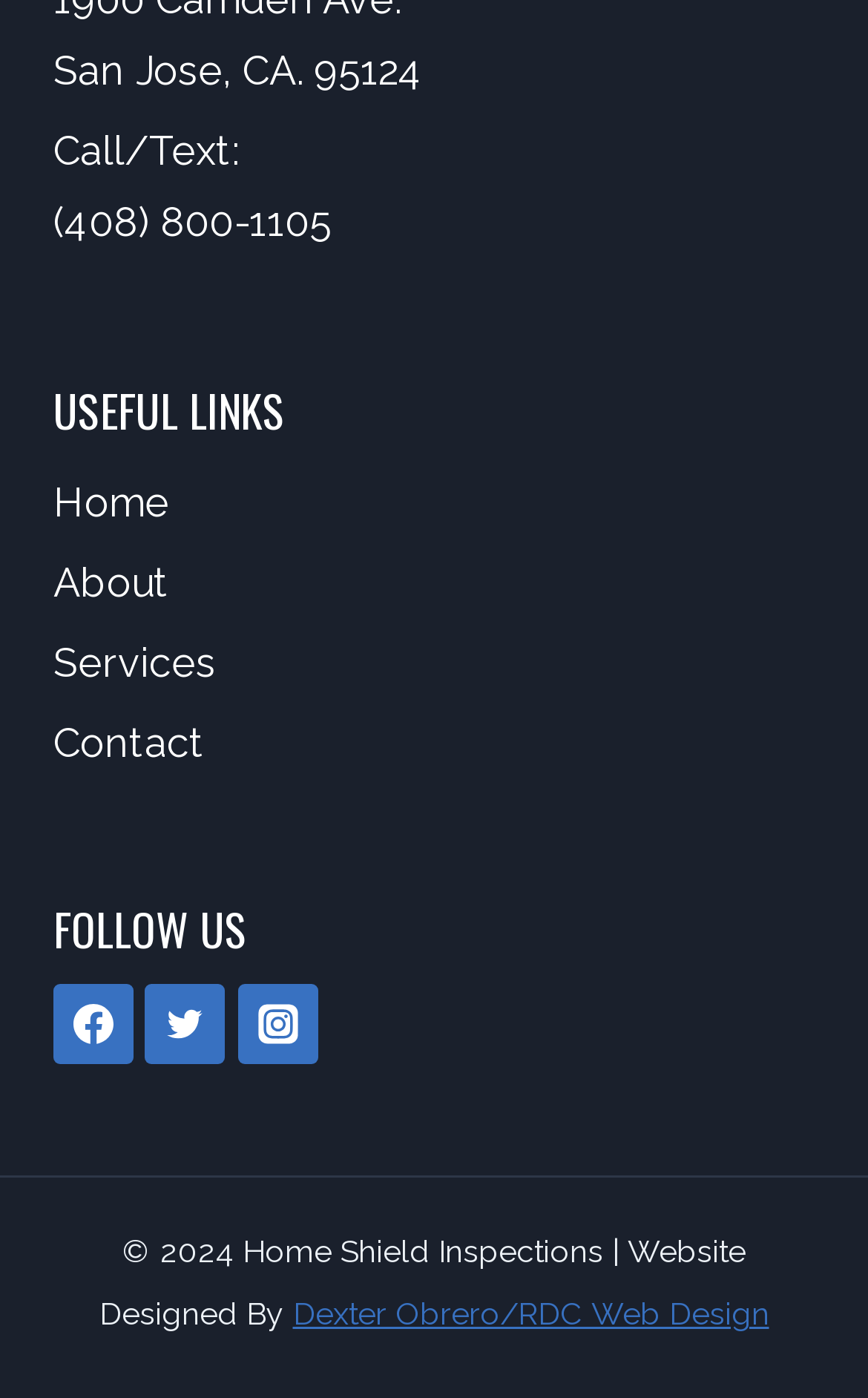Please specify the bounding box coordinates of the region to click in order to perform the following instruction: "Call or text the phone number".

[0.062, 0.08, 0.938, 0.189]